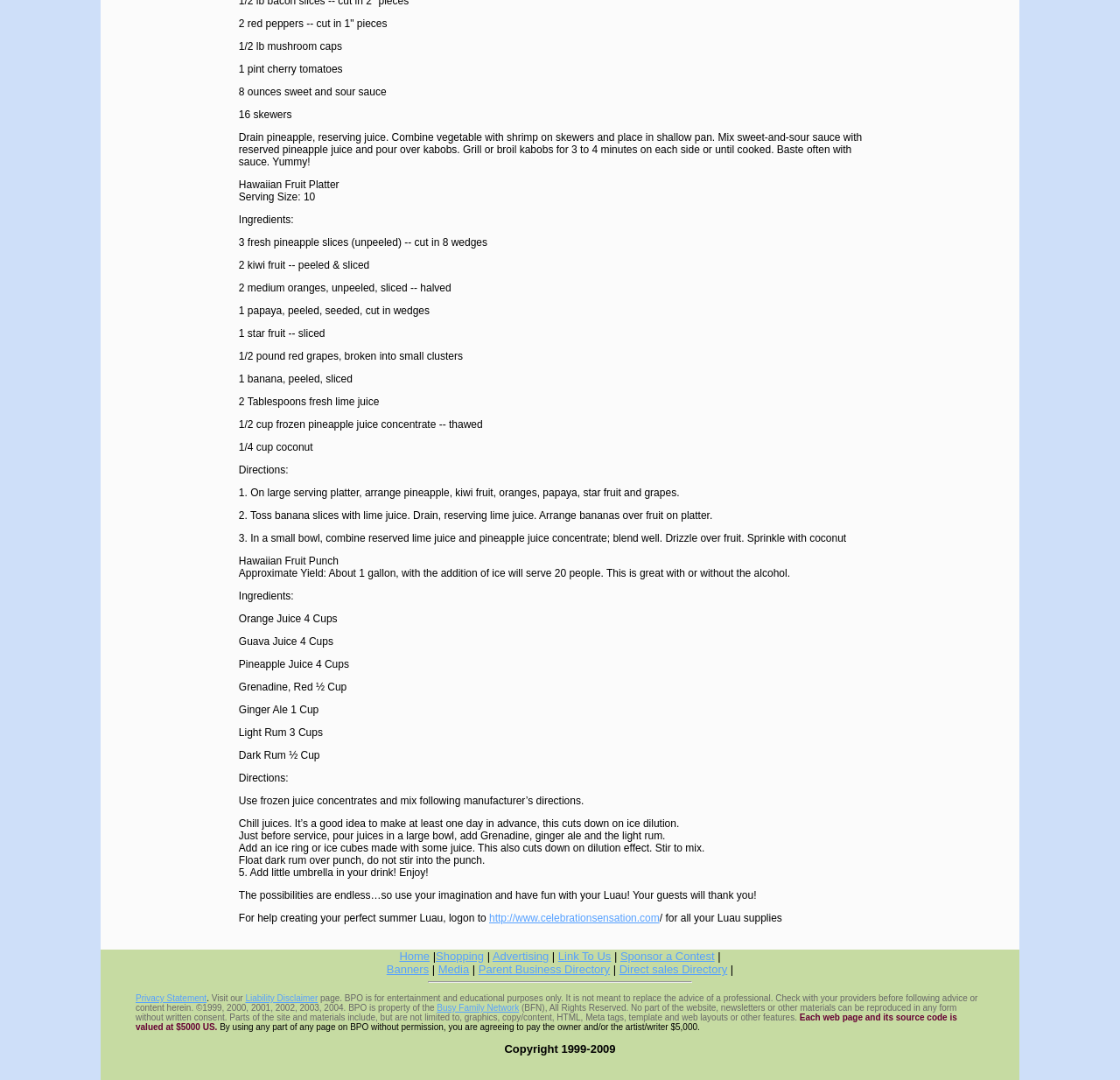Please identify the coordinates of the bounding box for the clickable region that will accomplish this instruction: "Click the 'Link To Us' link".

[0.498, 0.879, 0.546, 0.891]